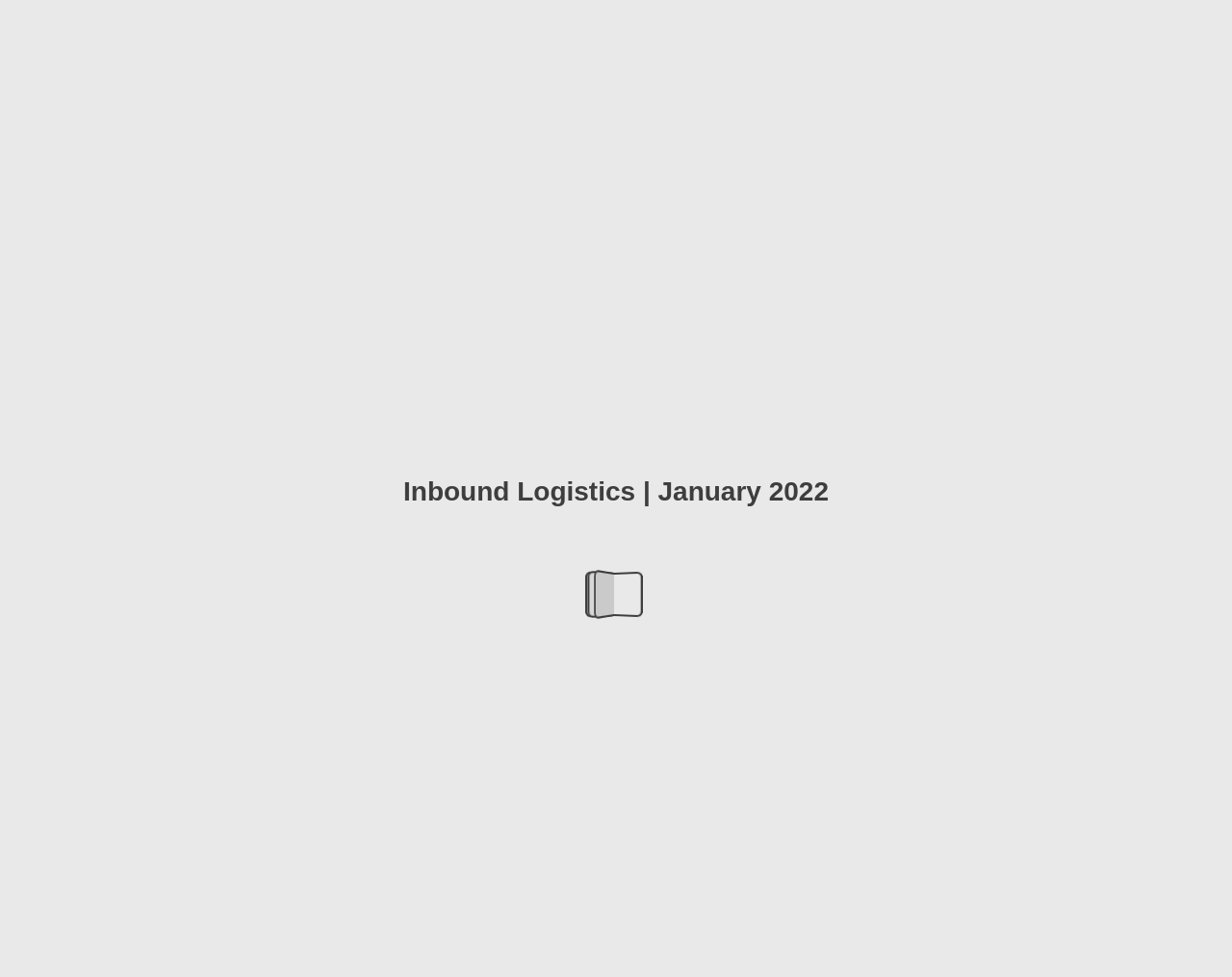What is the layout of the navigation buttons?
Please provide a single word or phrase answer based on the image.

Bottom of the page